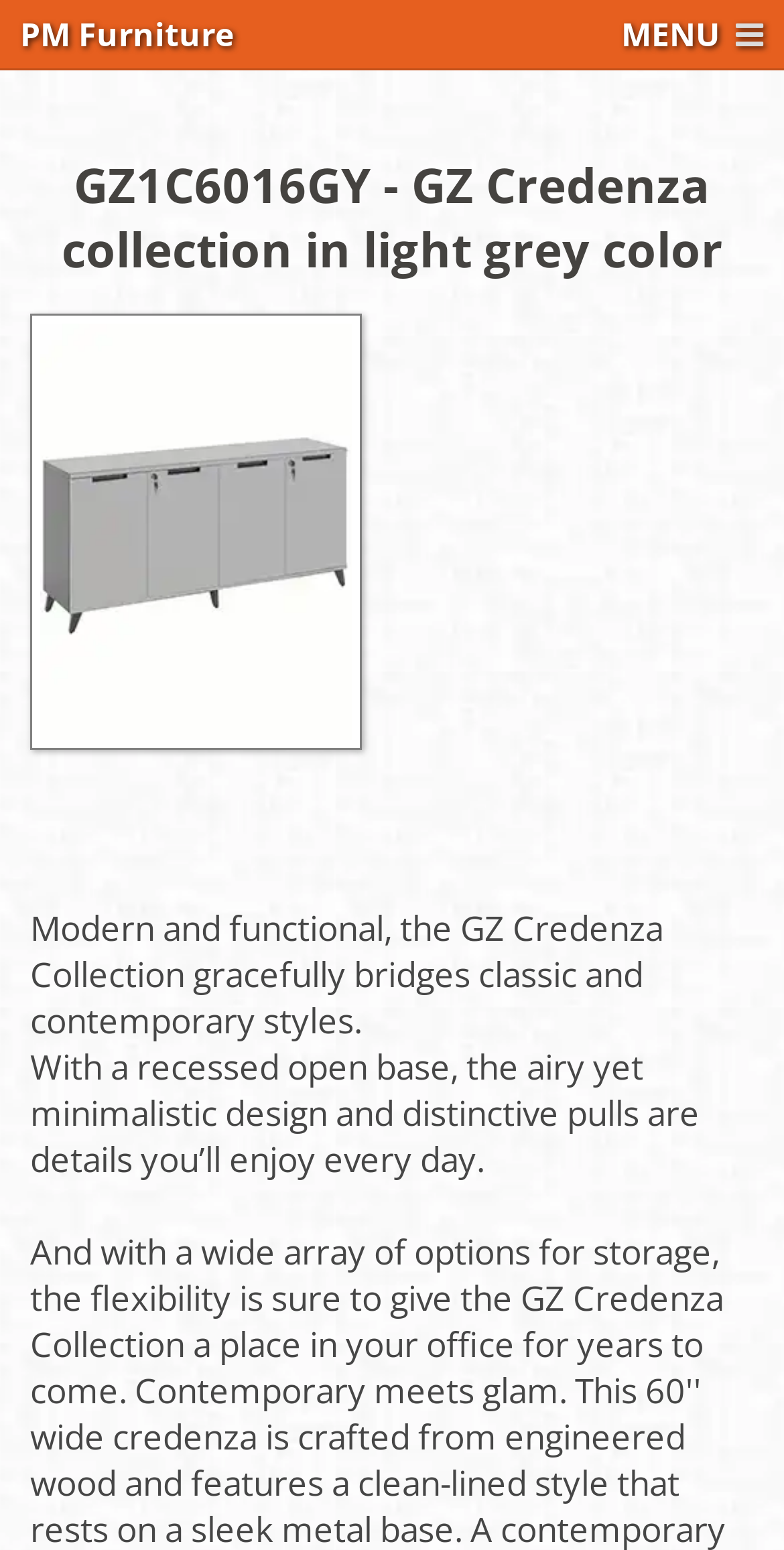Locate the UI element described as follows: "PM Furniture". Return the bounding box coordinates as four float numbers between 0 and 1 in the order [left, top, right, bottom].

[0.026, 0.008, 0.297, 0.036]